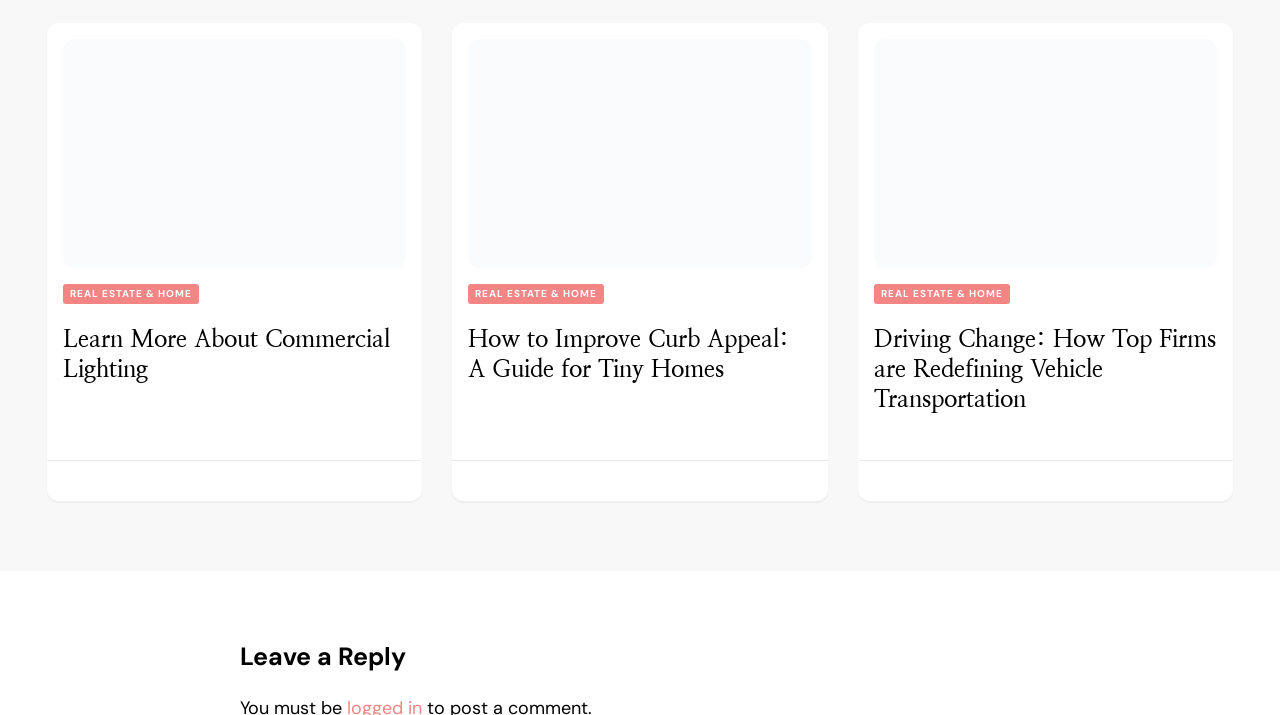Please locate the bounding box coordinates of the element that should be clicked to complete the given instruction: "leave a reply".

[0.188, 0.896, 0.812, 0.942]